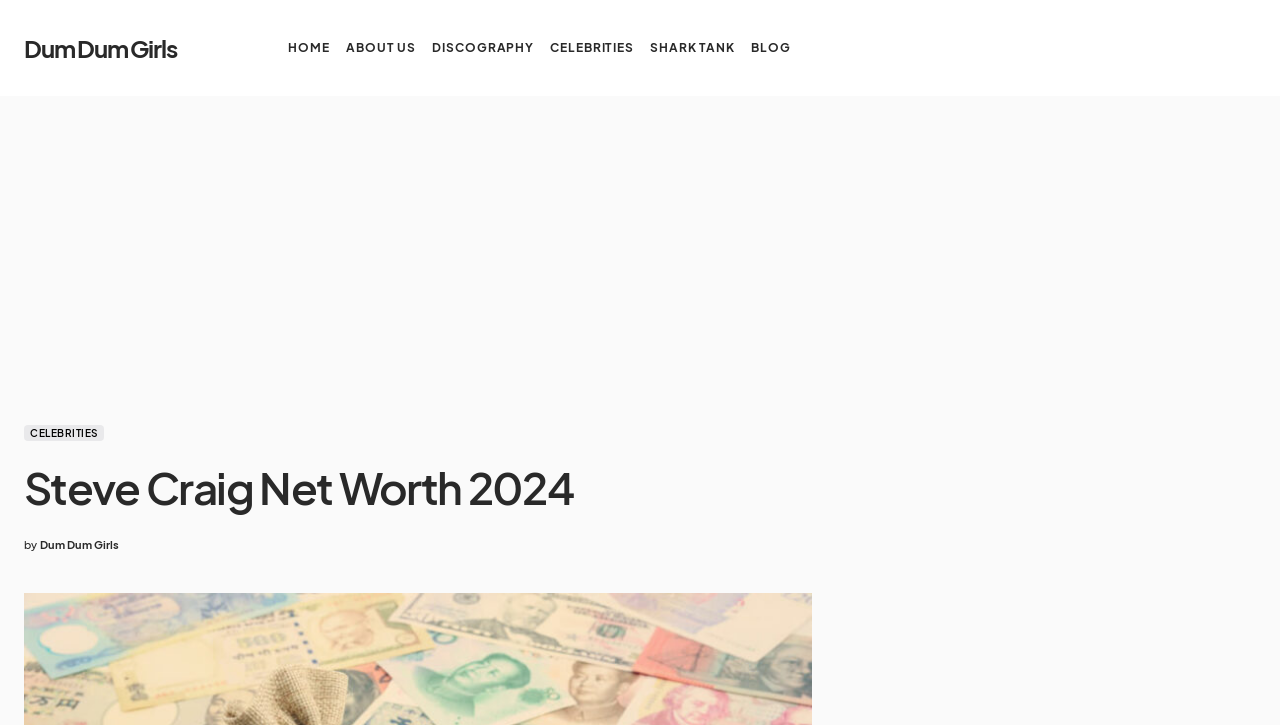Give the bounding box coordinates for this UI element: "About Us". The coordinates should be four float numbers between 0 and 1, arranged as [left, top, right, bottom].

[0.27, 0.0, 0.325, 0.132]